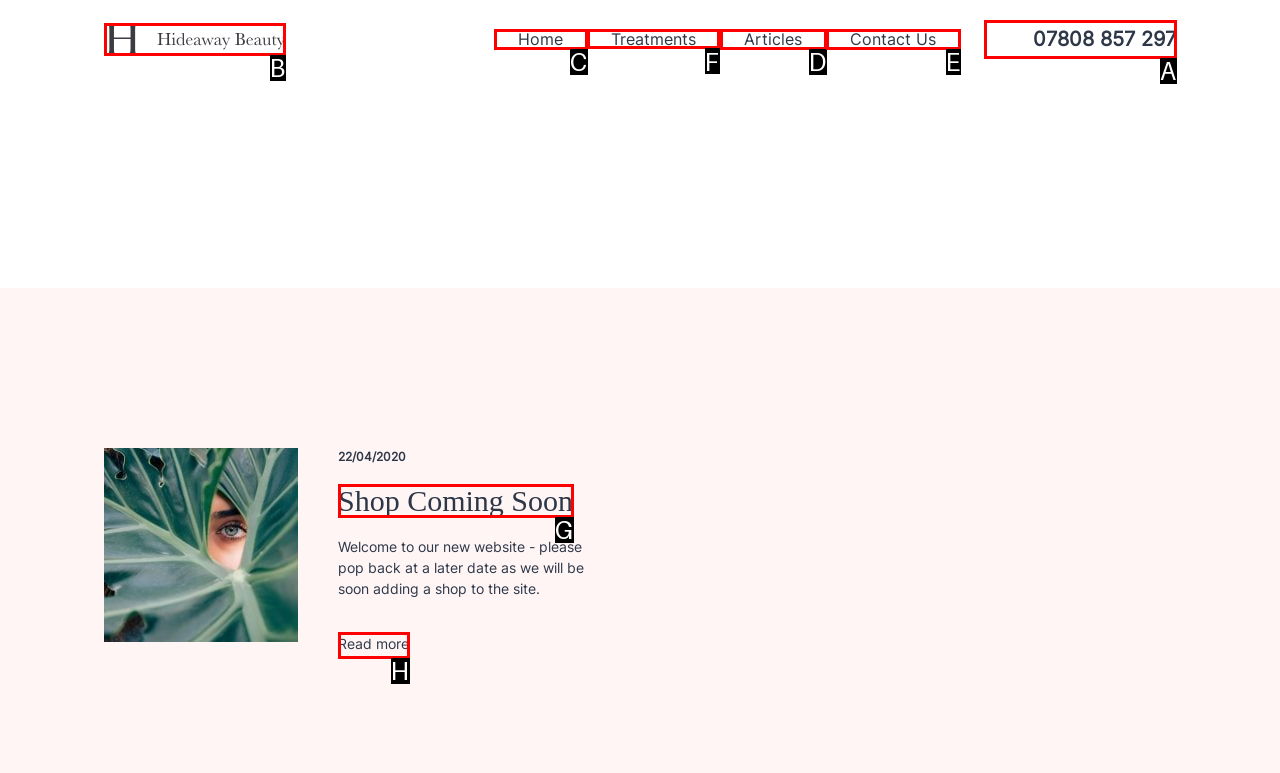Determine which HTML element to click to execute the following task: view treatments Answer with the letter of the selected option.

F